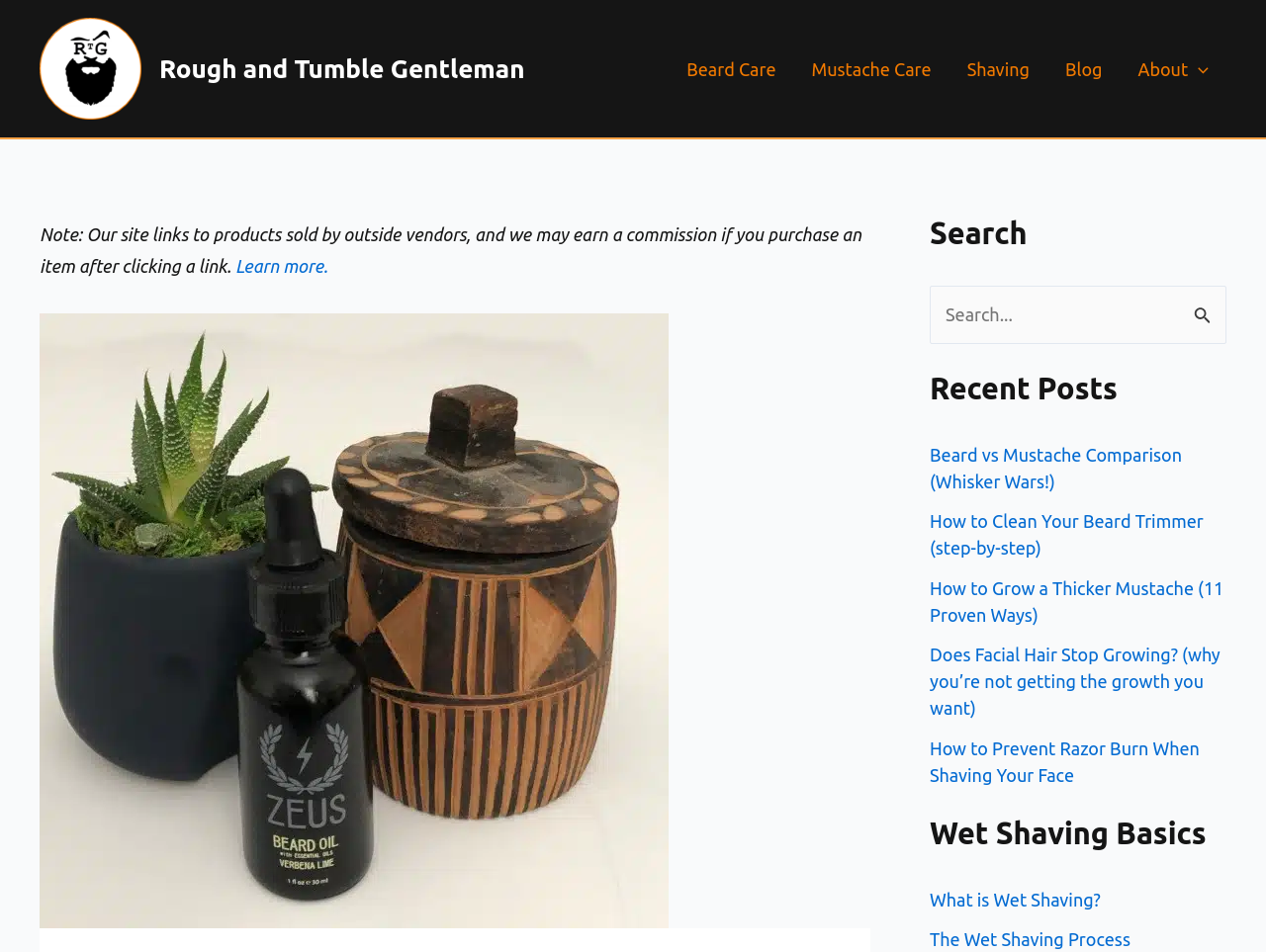Please determine the bounding box coordinates, formatted as (top-left x, top-left y, bottom-right x, bottom-right y), with all values as floating point numbers between 0 and 1. Identify the bounding box of the region described as: parent_node: Search for: name="s" placeholder="Search..."

[0.734, 0.301, 0.969, 0.361]